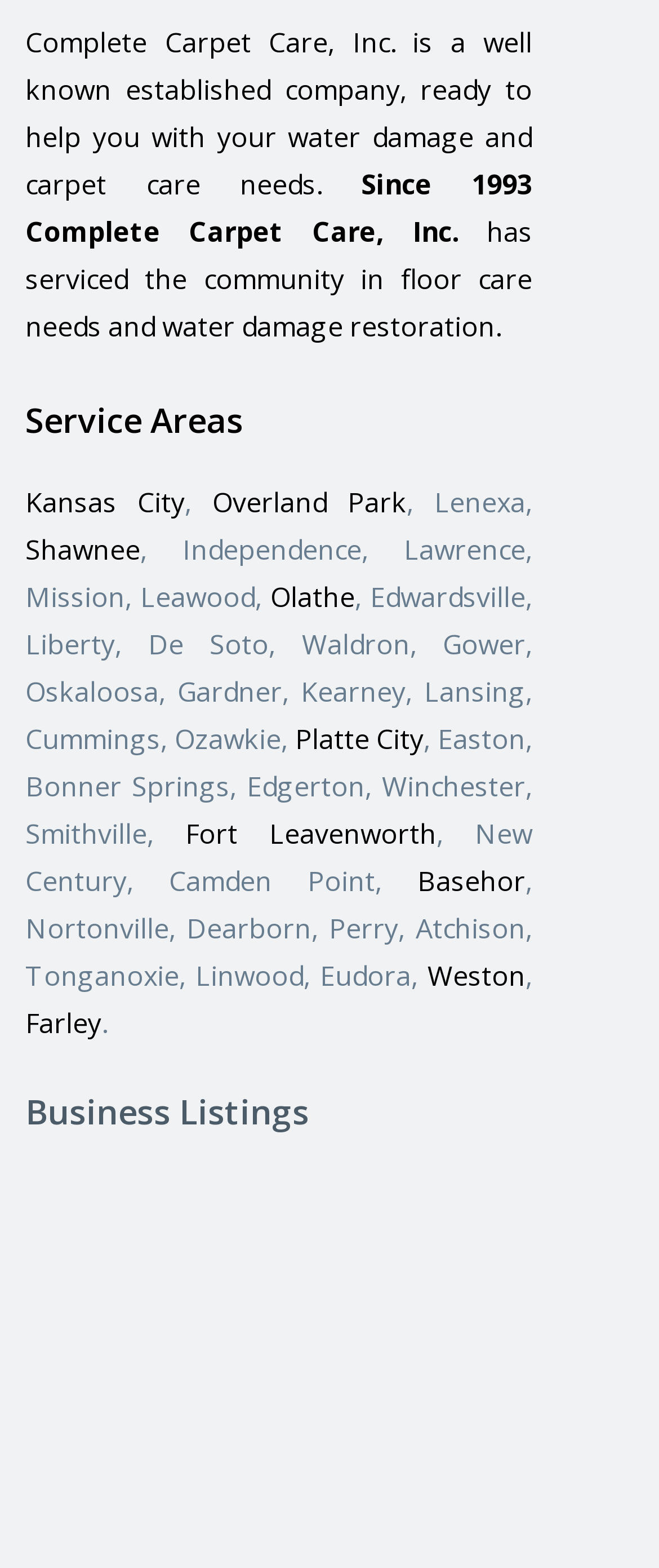Could you indicate the bounding box coordinates of the region to click in order to complete this instruction: "View Customer Care".

None